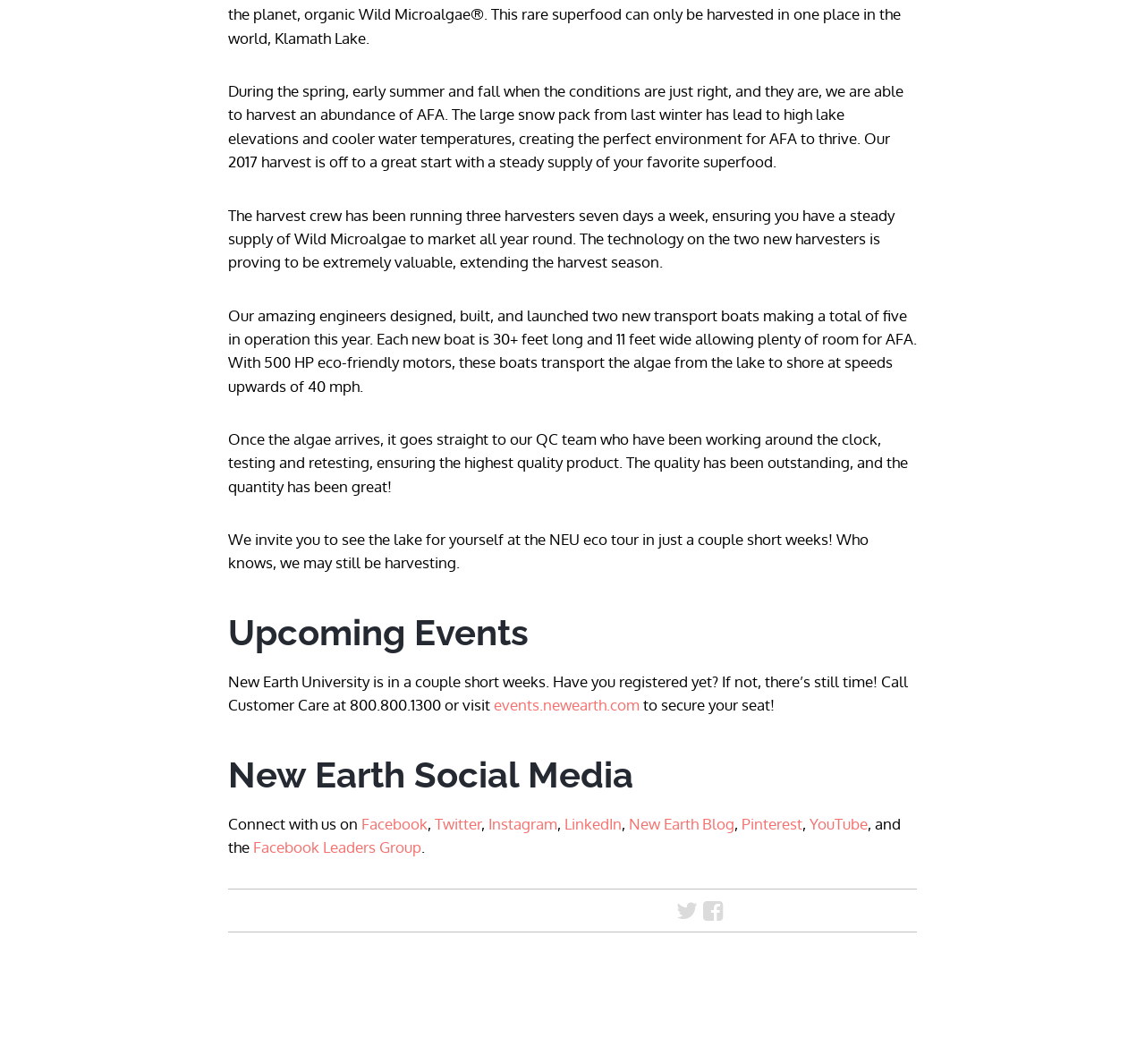Kindly respond to the following question with a single word or a brief phrase: 
How can you register for the NEU event?

Call Customer Care or visit events.newearth.com